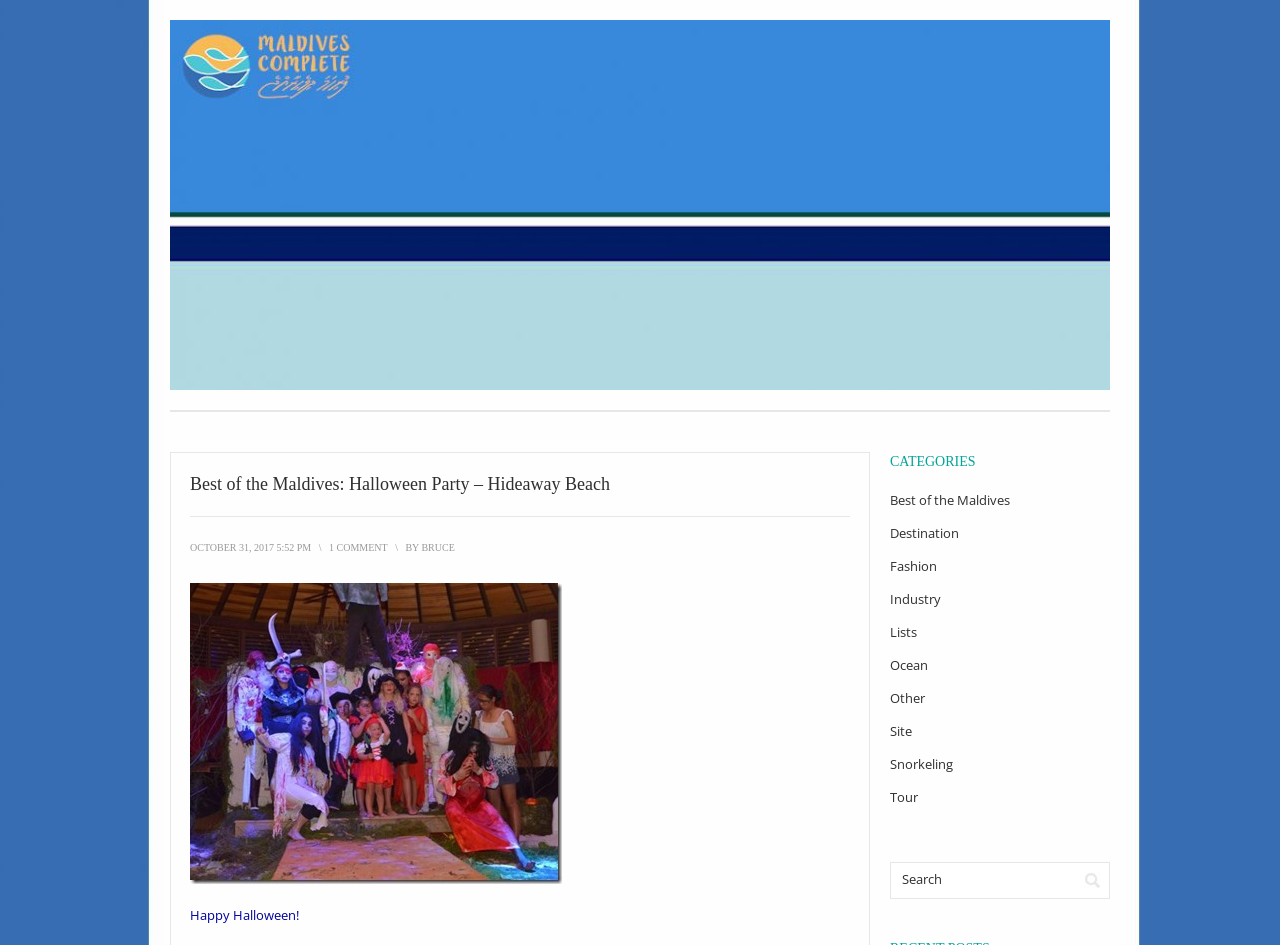Provide the bounding box coordinates of the UI element that matches the description: "October 31, 2017 5:52 pm".

[0.148, 0.574, 0.243, 0.585]